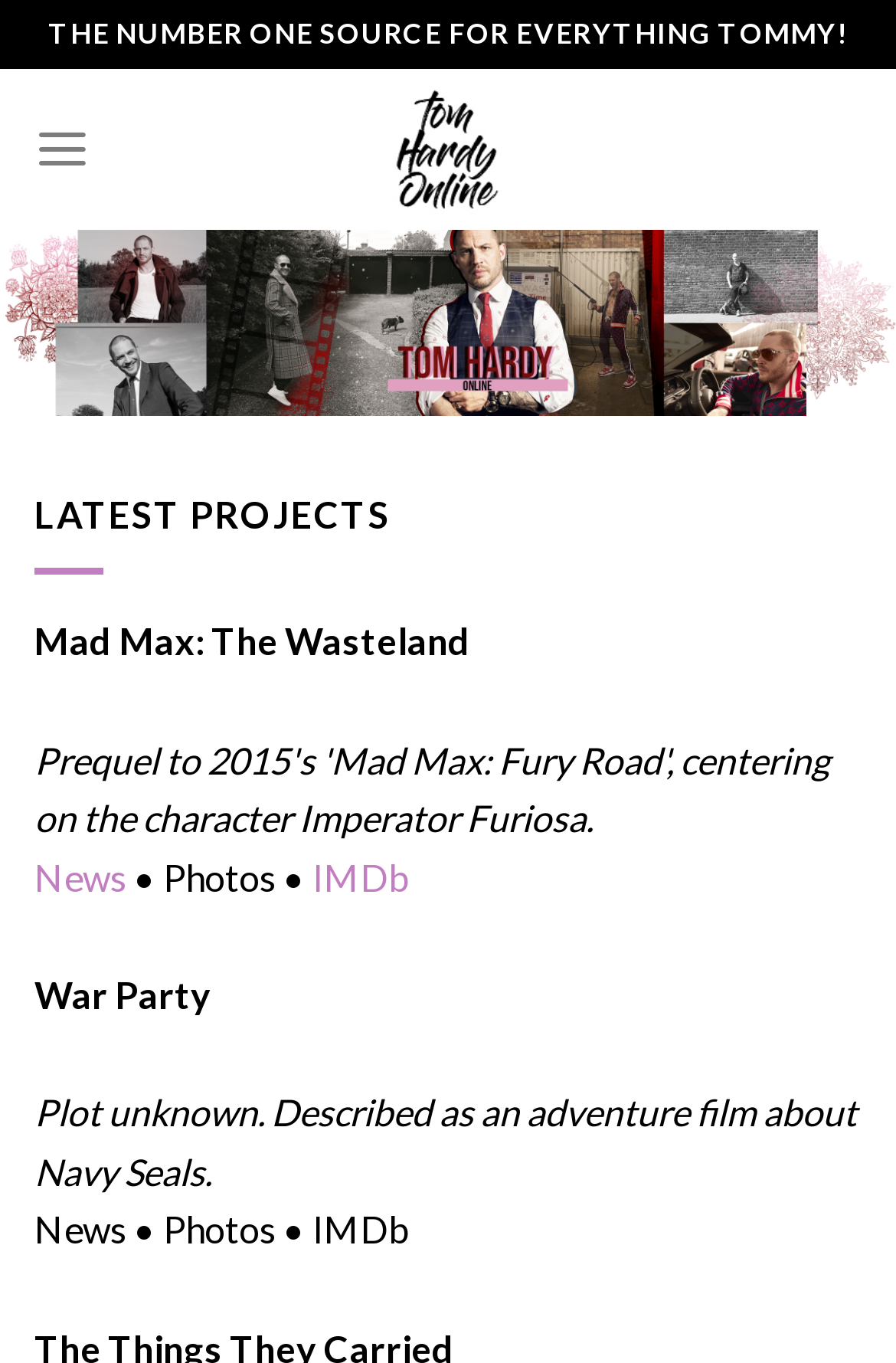Respond to the following question with a brief word or phrase:
What is the plot of War Party?

Plot unknown